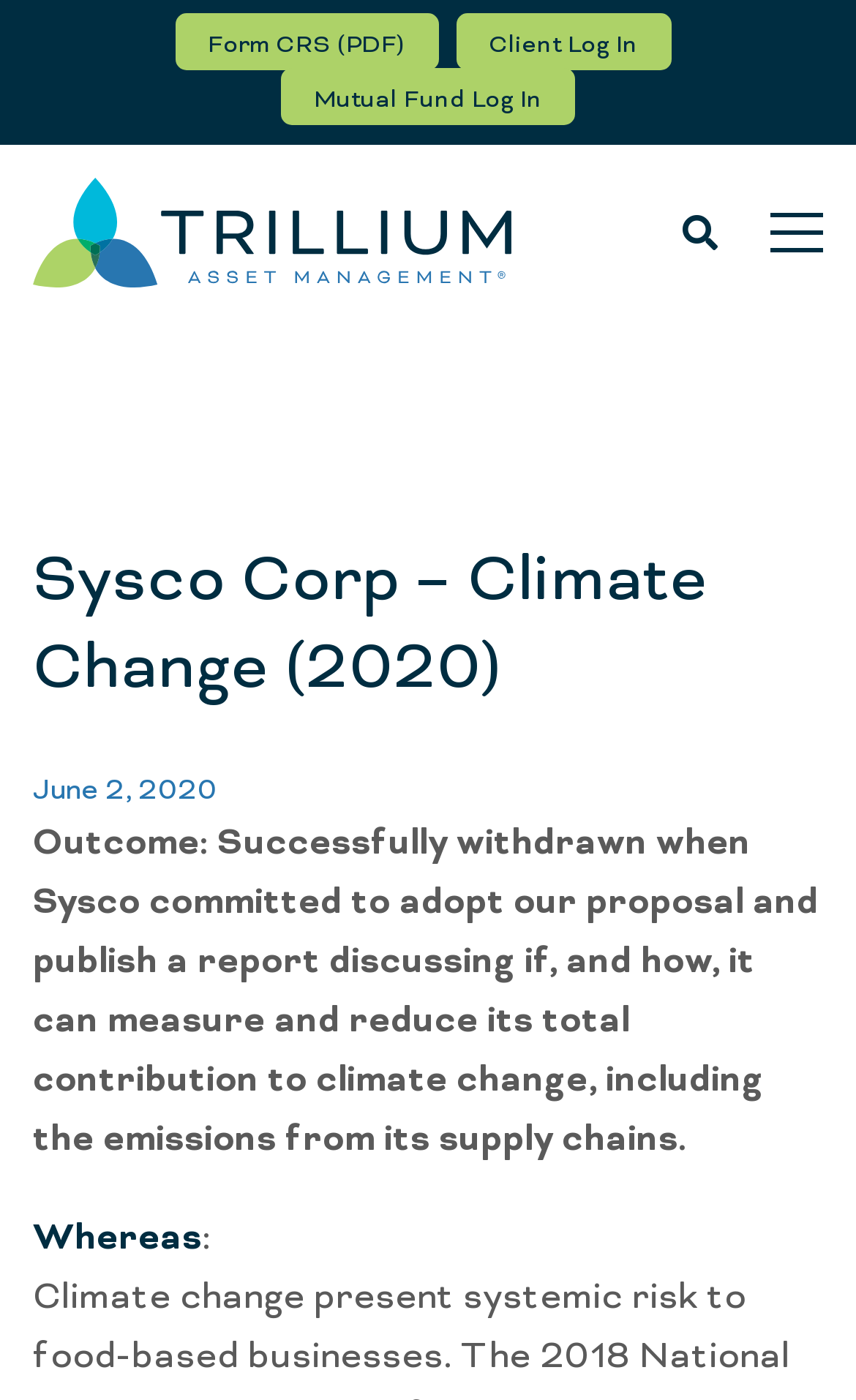Please determine the bounding box coordinates for the UI element described as: "Farsi / Persian".

None